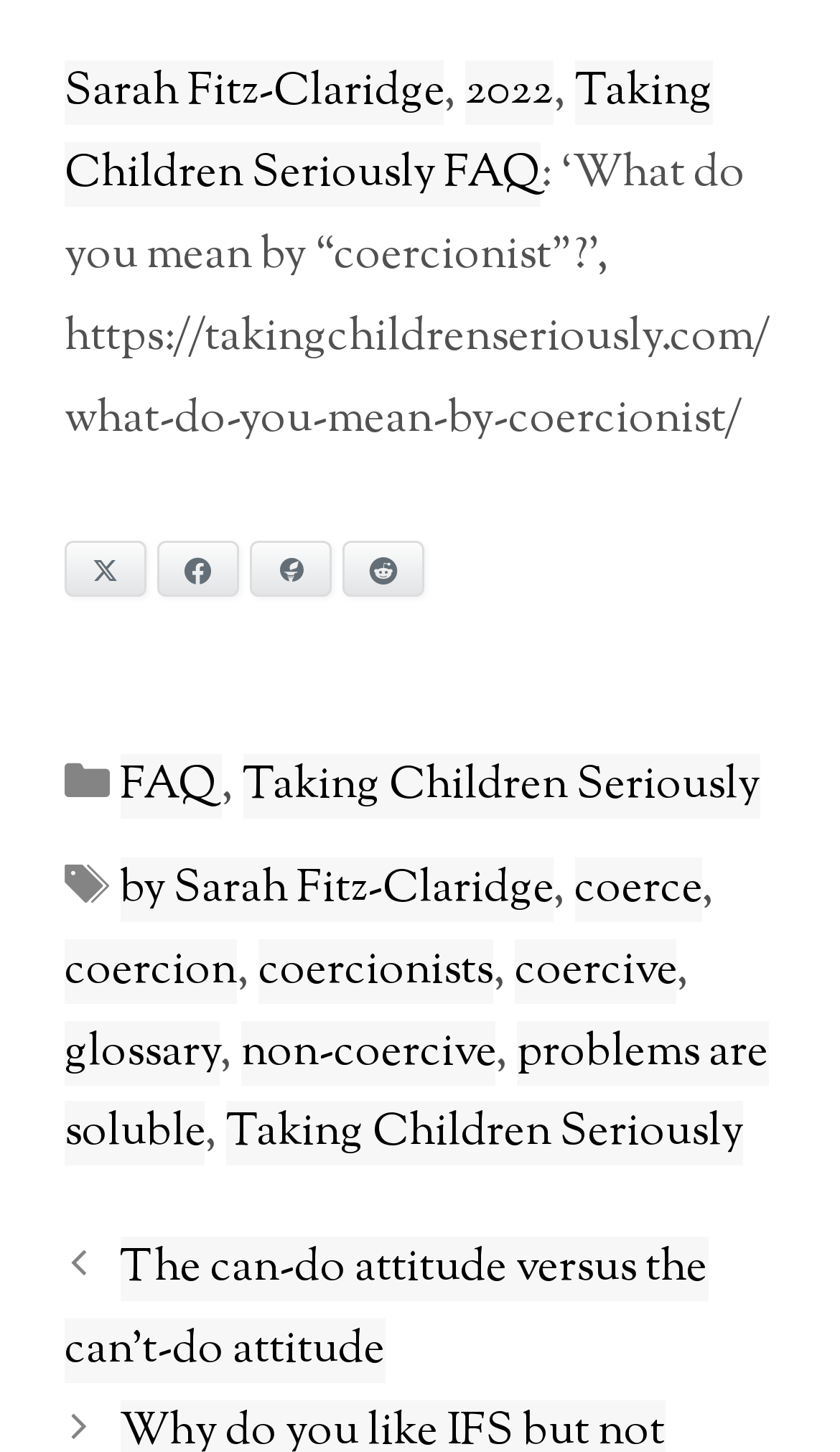Examine the image carefully and respond to the question with a detailed answer: 
What is the topic of the FAQ?

The topic of the FAQ is mentioned in the link element with the text 'Taking Children Seriously FAQ' at the top of the webpage, and also in the link element with the text 'Taking Children Seriously' in the categories section.